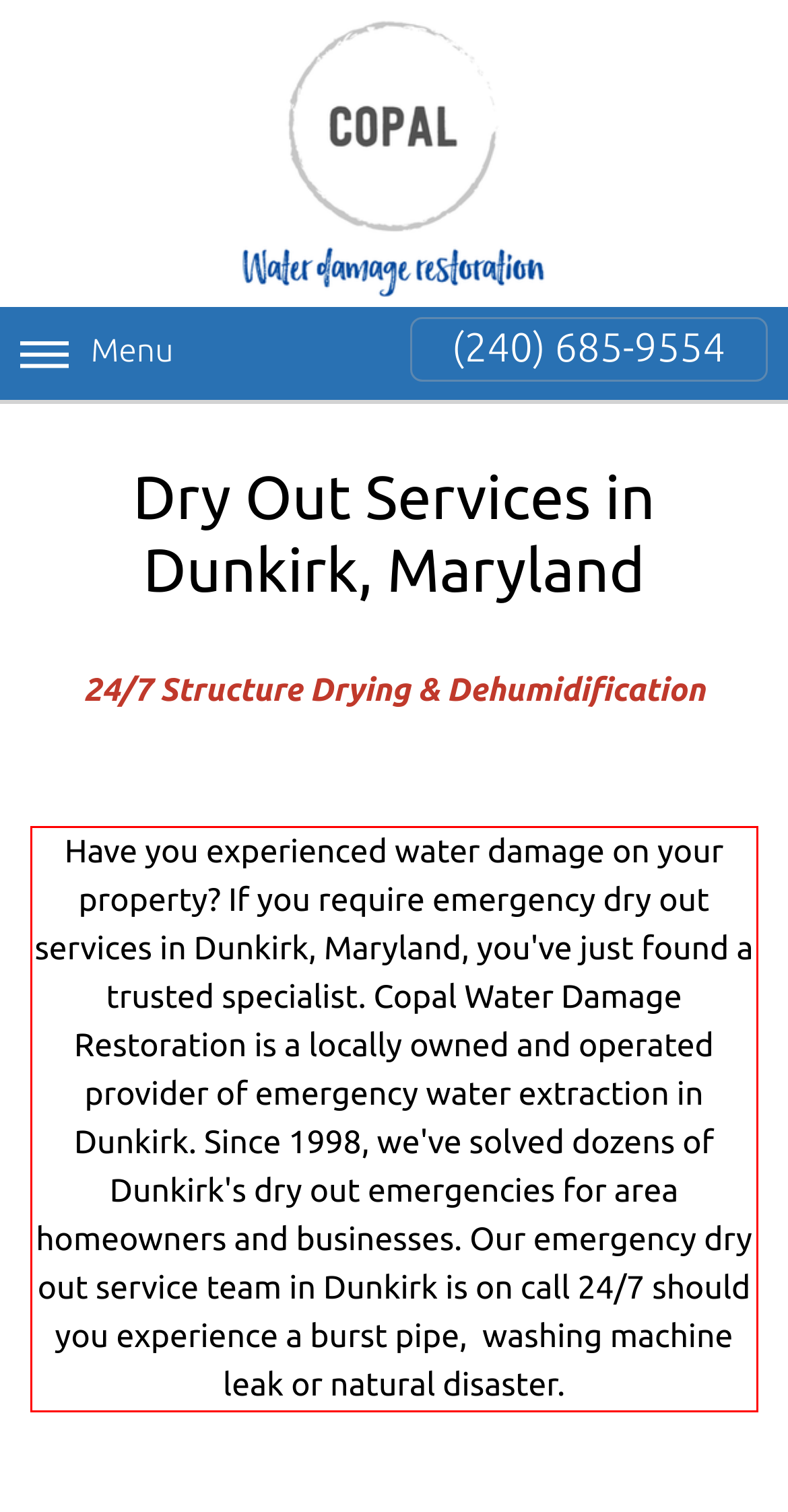Given a screenshot of a webpage, identify the red bounding box and perform OCR to recognize the text within that box.

Have you experienced water damage on your property? If you require emergency dry out services in Dunkirk, Maryland, you've just found a trusted specialist. Copal Water Damage Restoration is a locally owned and operated provider of emergency water extraction in Dunkirk. Since 1998, we've solved dozens of Dunkirk's dry out emergencies for area homeowners and businesses. Our emergency dry out service team in Dunkirk is on call 24/7 should you experience a burst pipe, washing machine leak or natural disaster.